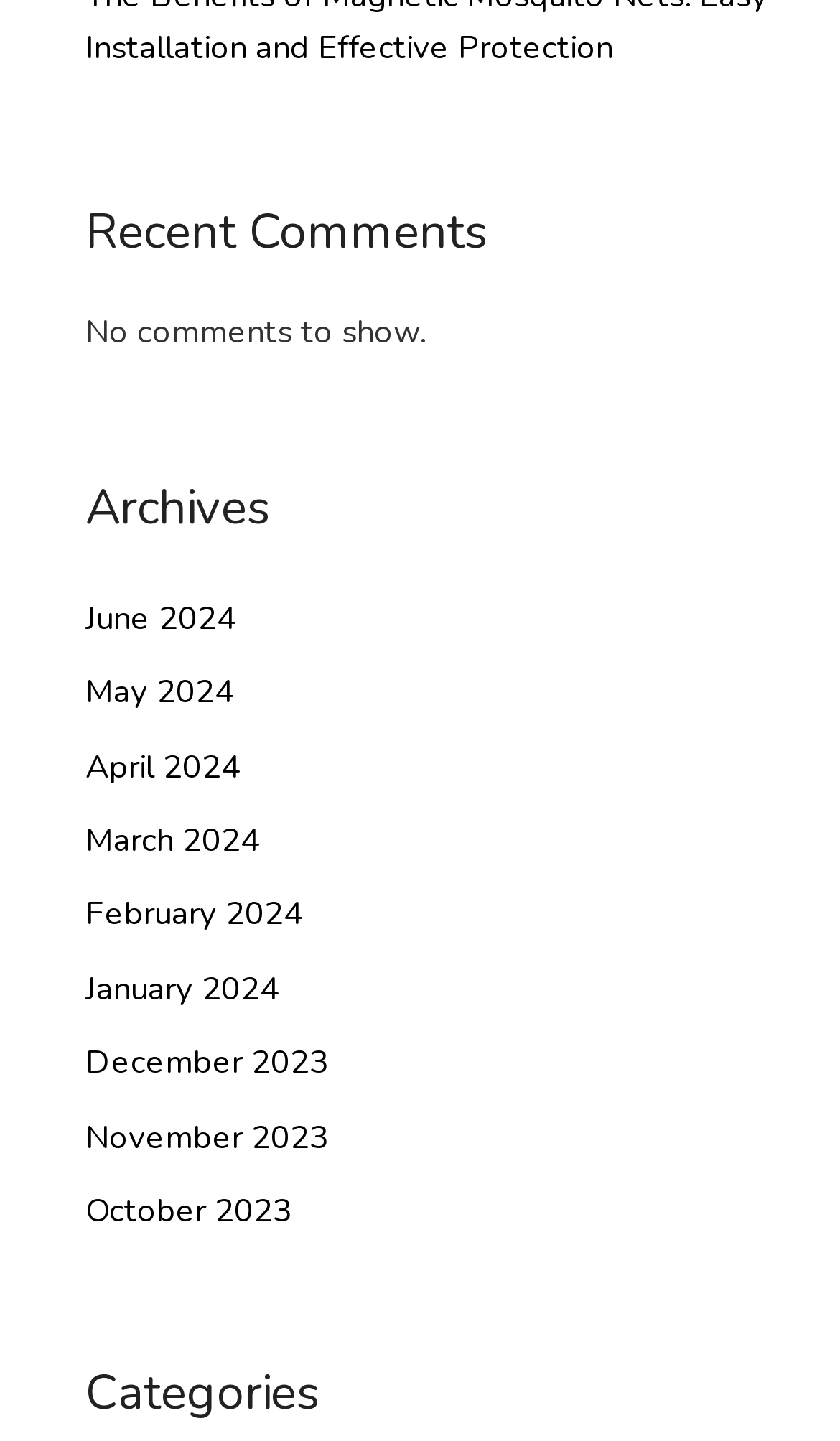How many links are under 'Archives'?
Give a thorough and detailed response to the question.

There are 12 links under 'Archives', each representing a month from June 2024 to November 2023.